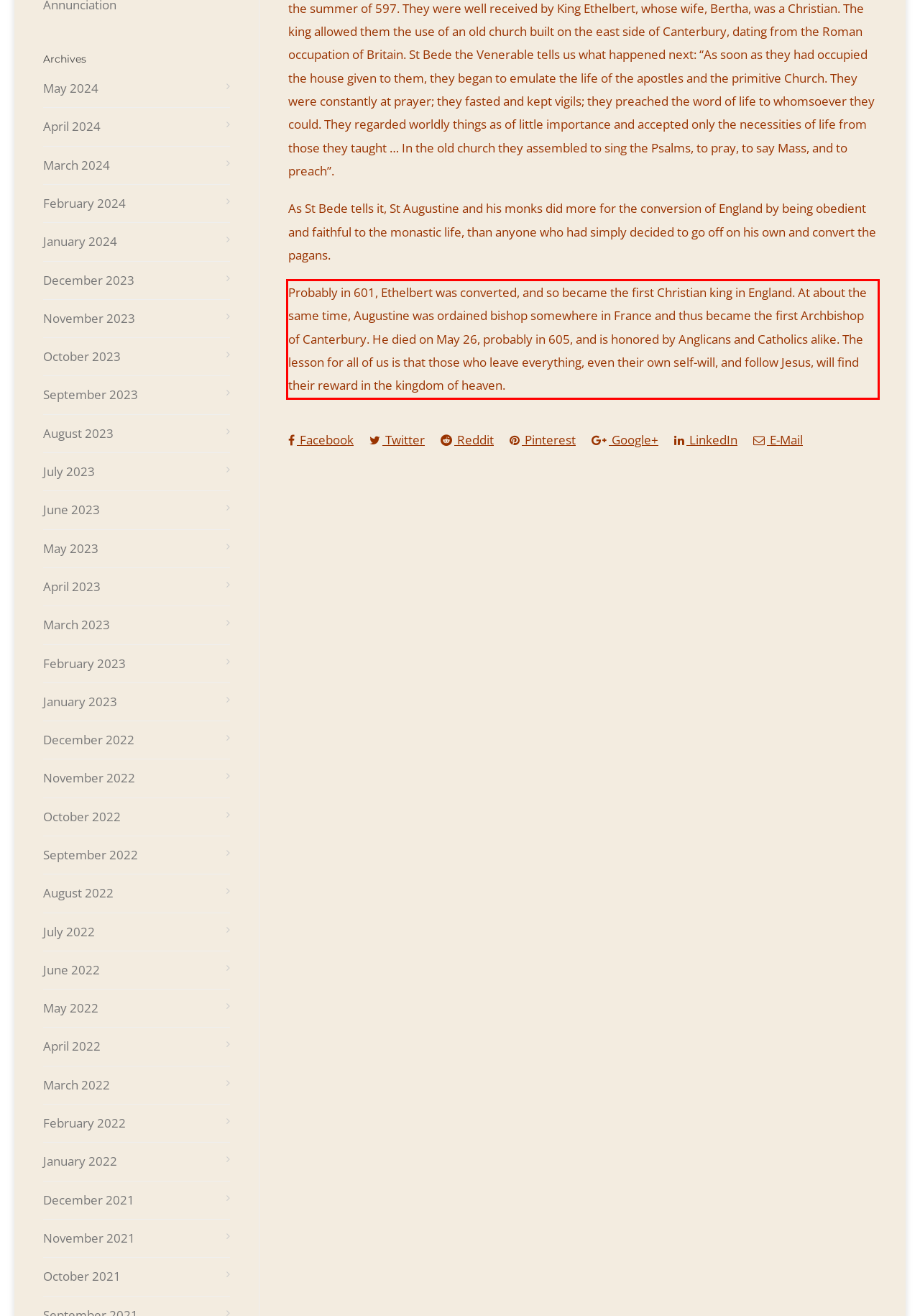In the screenshot of the webpage, find the red bounding box and perform OCR to obtain the text content restricted within this red bounding box.

Probably in 601, Ethelbert was converted, and so became the first Christian king in England. At about the same time, Augustine was ordained bishop somewhere in France and thus became the first Archbishop of Canterbury. He died on May 26, probably in 605, and is honored by Anglicans and Catholics alike. The lesson for all of us is that those who leave everything, even their own self-will, and follow Jesus, will find their reward in the kingdom of heaven.